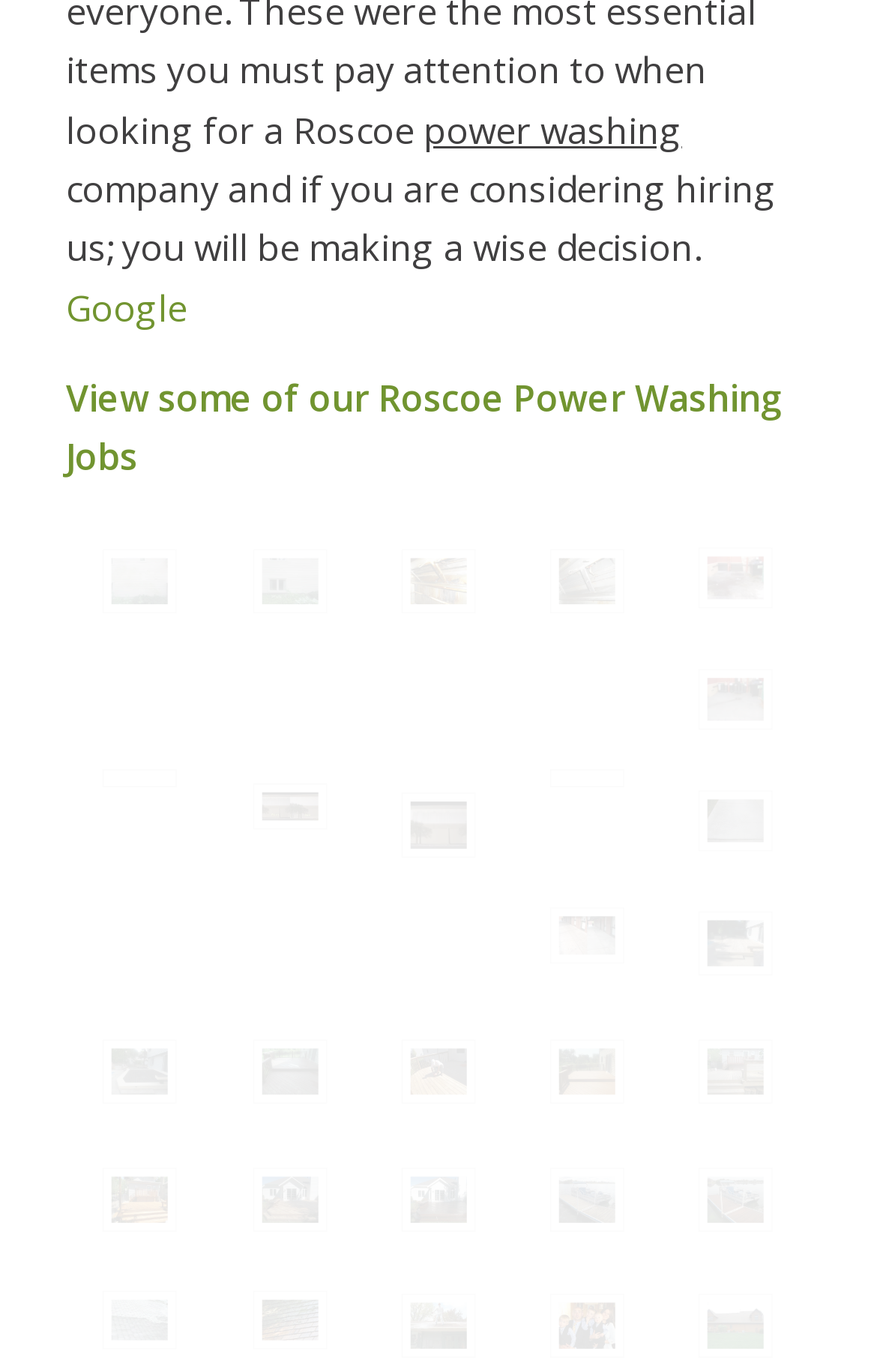Find the bounding box coordinates of the clickable region needed to perform the following instruction: "View some of our Roscoe Power Washing Jobs". The coordinates should be provided as four float numbers between 0 and 1, i.e., [left, top, right, bottom].

[0.075, 0.446, 0.893, 0.525]